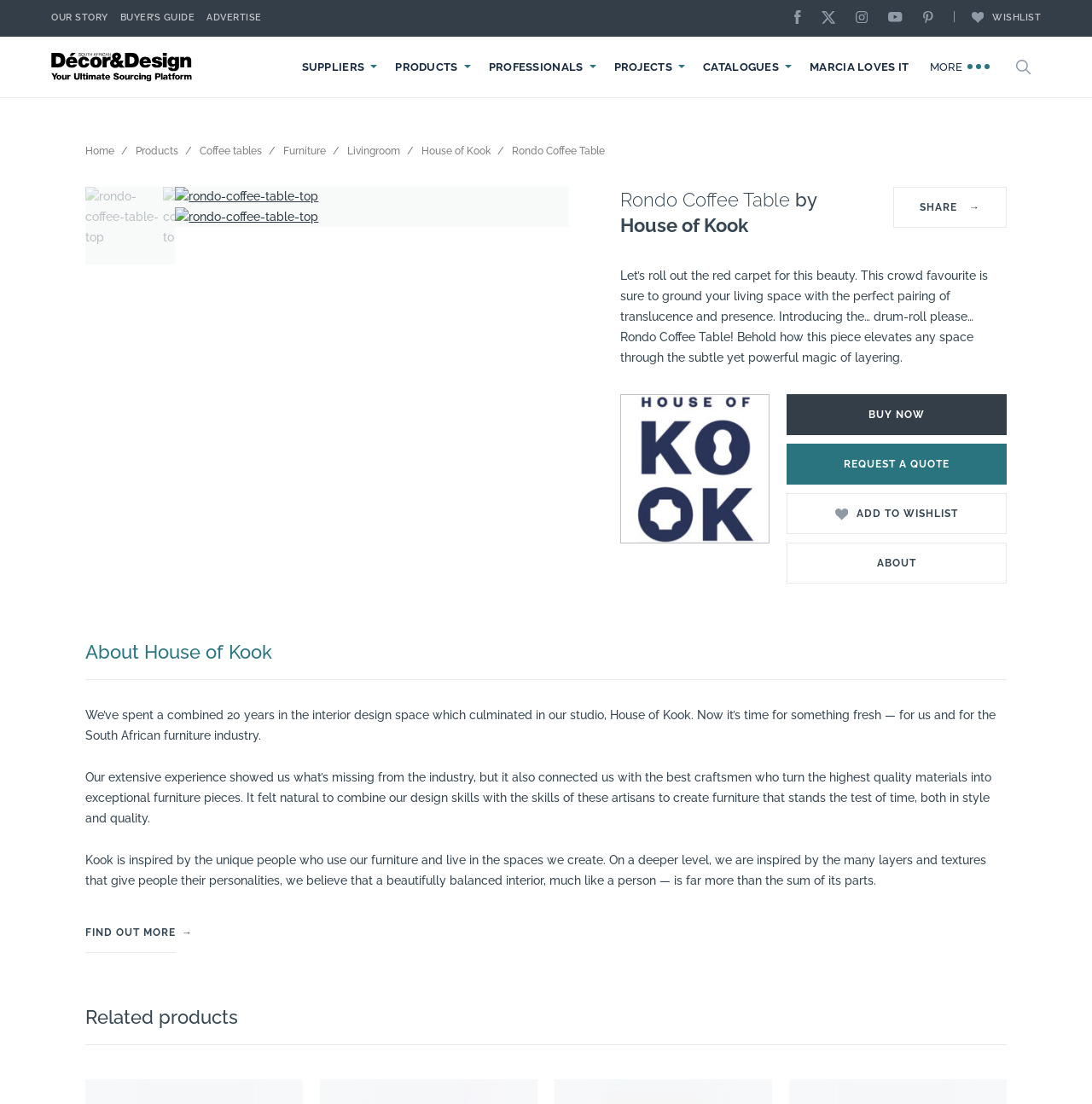Find the bounding box coordinates of the element you need to click on to perform this action: 'Learn more about House of Kook'. The coordinates should be represented by four float values between 0 and 1, in the format [left, top, right, bottom].

[0.568, 0.357, 0.705, 0.492]